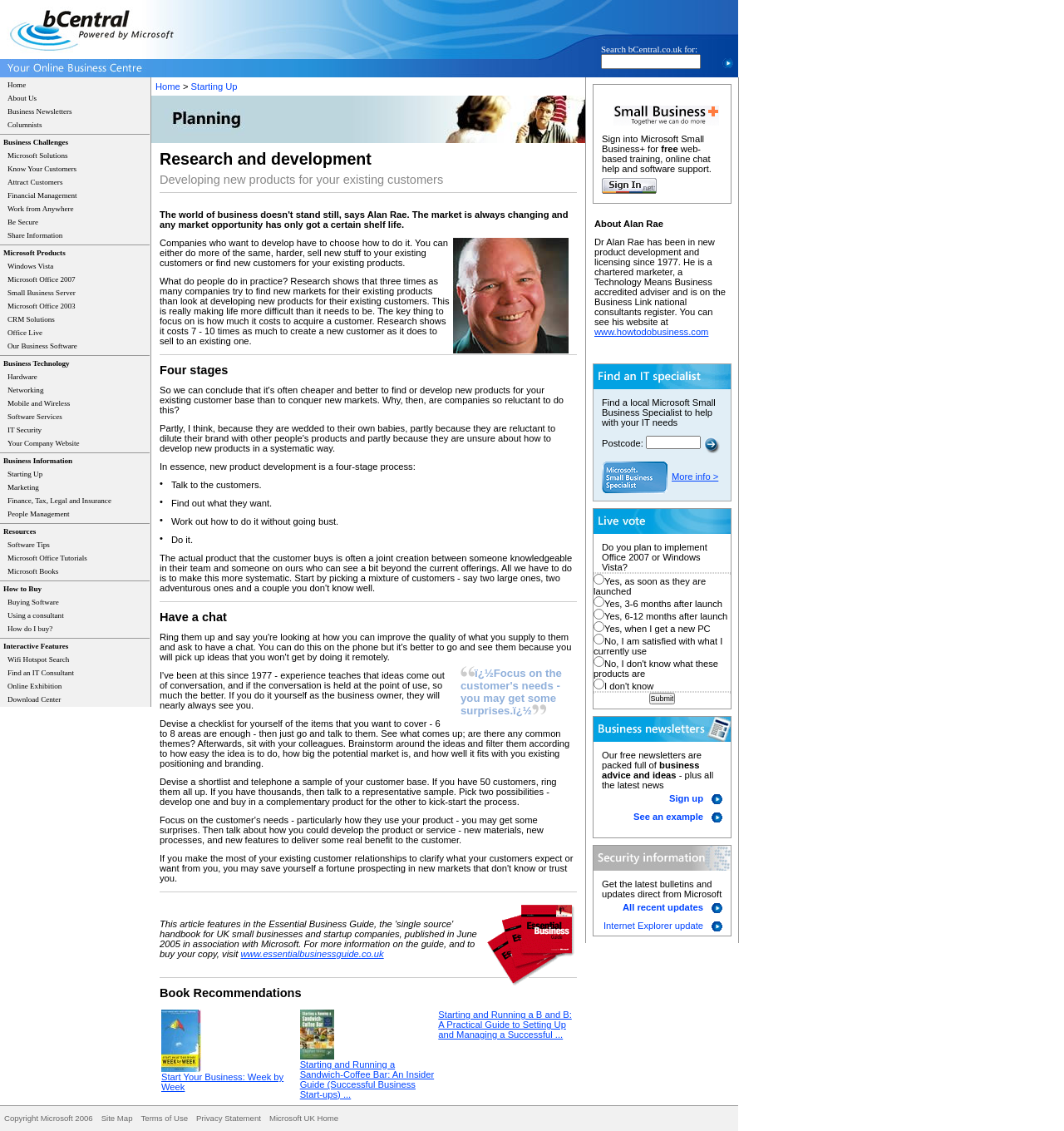Mark the bounding box of the element that matches the following description: "Networking".

[0.007, 0.341, 0.041, 0.349]